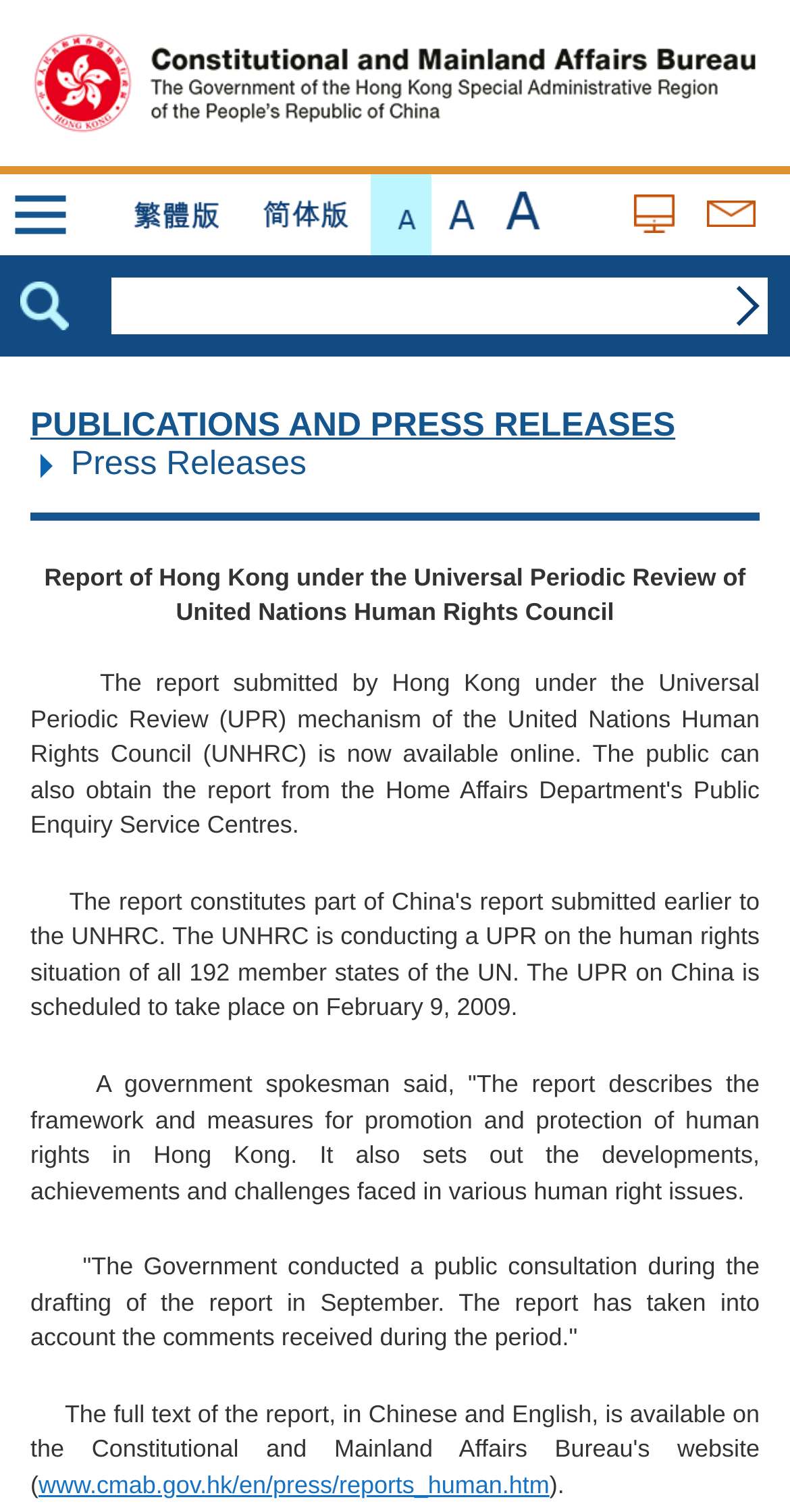Please determine the bounding box coordinates of the section I need to click to accomplish this instruction: "View press releases".

[0.038, 0.267, 0.855, 0.293]